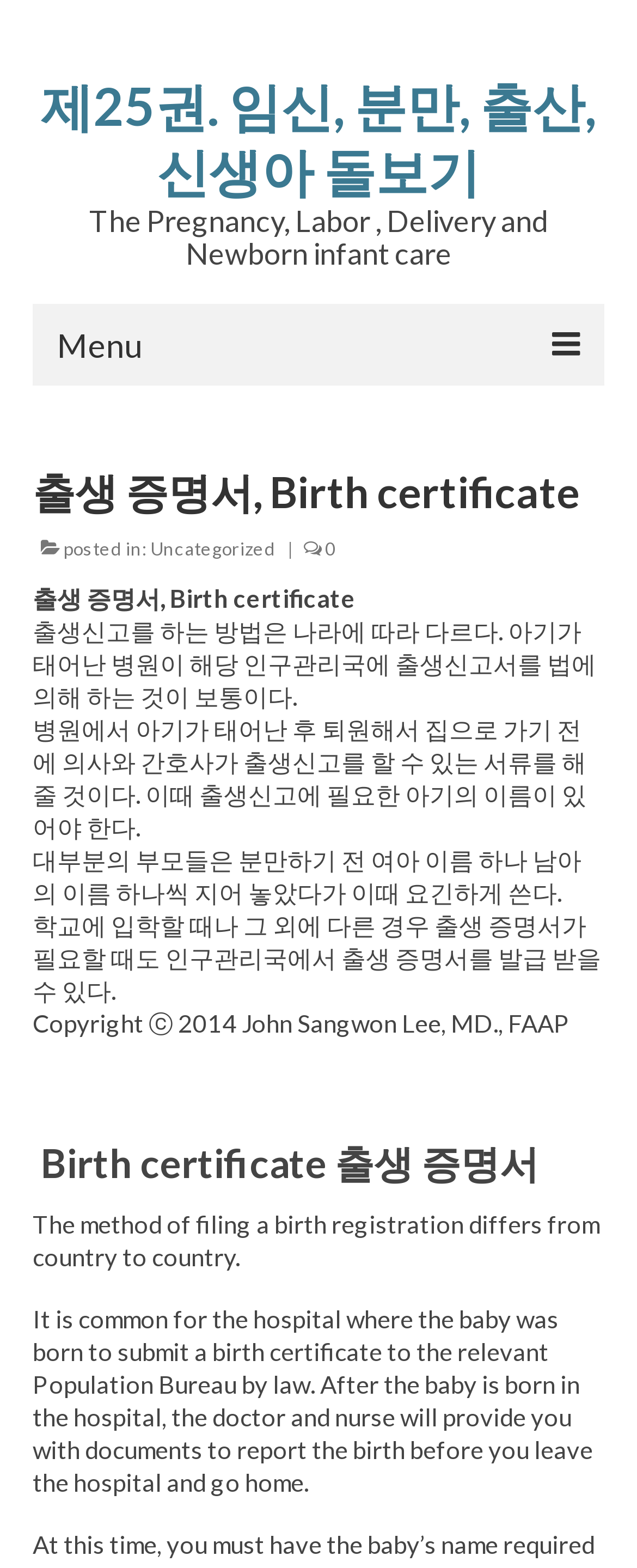What is the purpose of a birth certificate?
Give a single word or phrase as your answer by examining the image.

For school enrollment and other cases